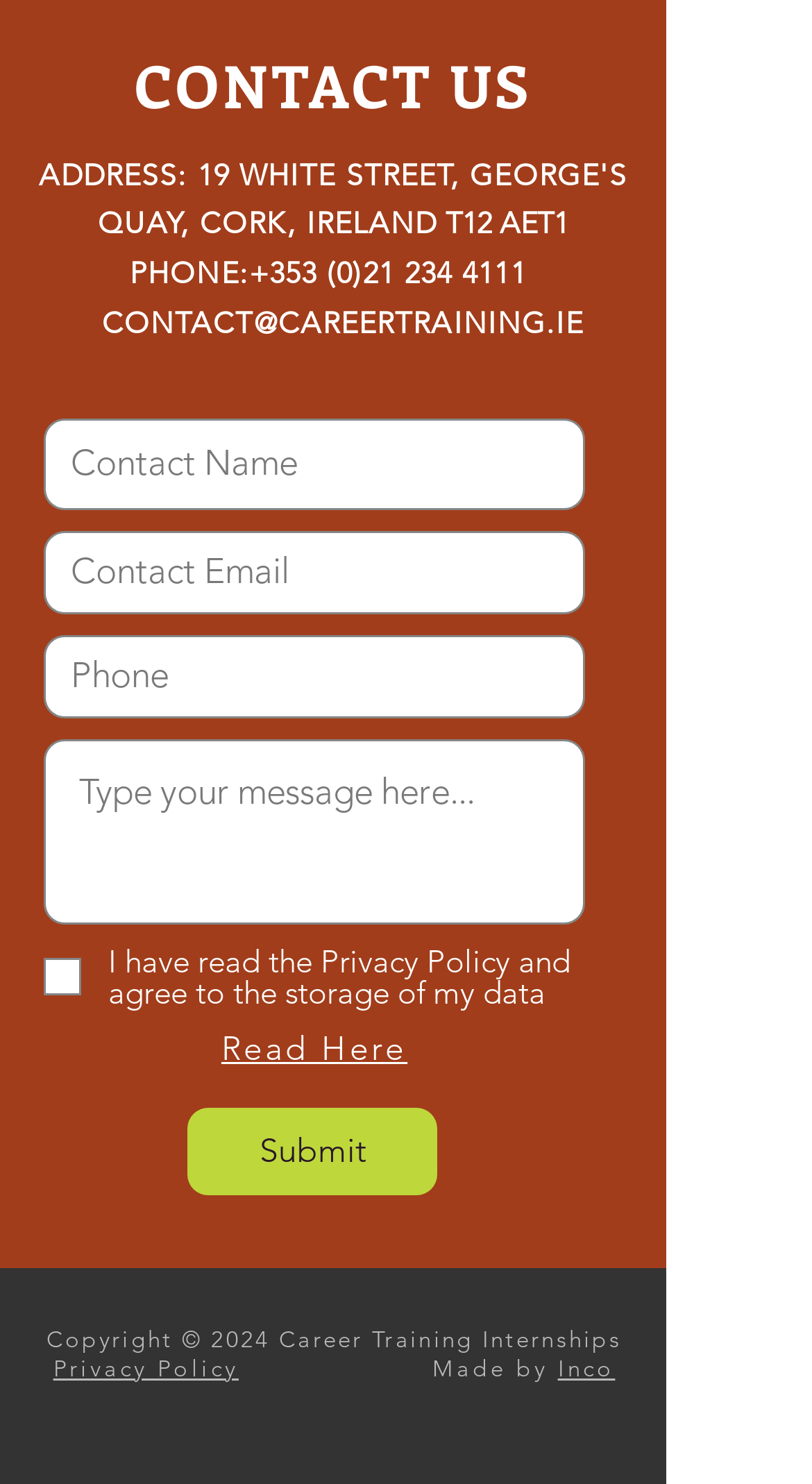Can you specify the bounding box coordinates of the area that needs to be clicked to fulfill the following instruction: "Click phone number"?

[0.307, 0.172, 0.648, 0.197]